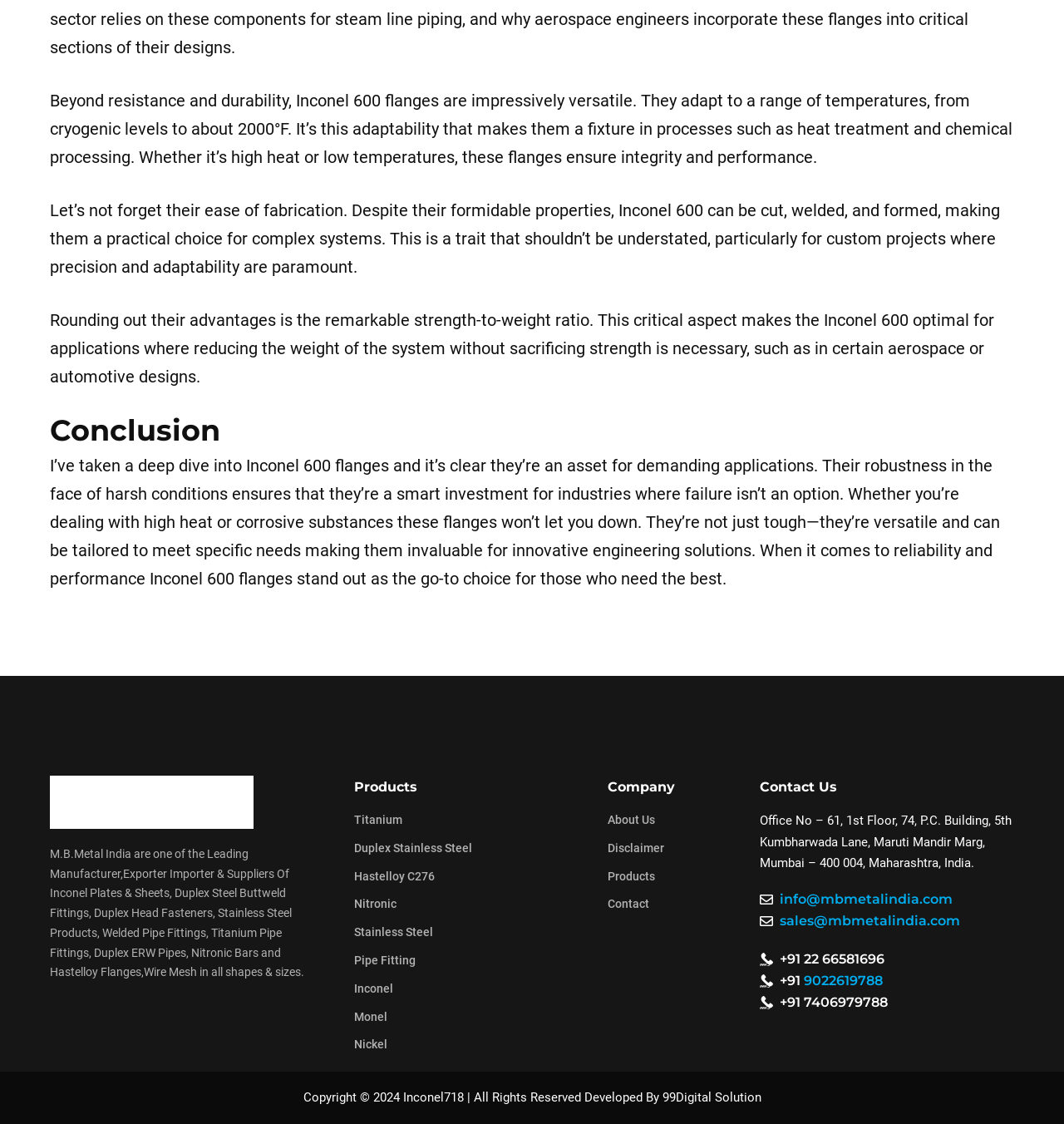Find the bounding box coordinates of the element I should click to carry out the following instruction: "Contact via email info@mbmetalindia.com".

[0.733, 0.793, 0.895, 0.807]